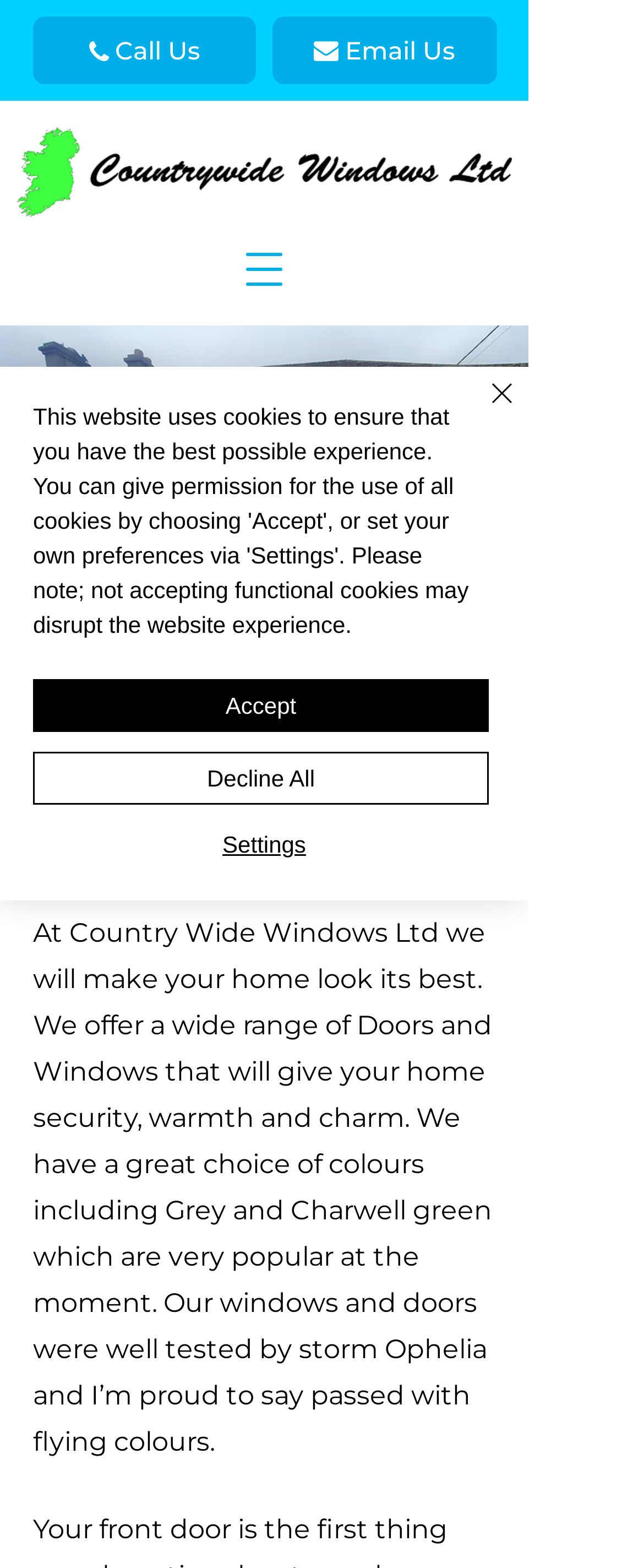Determine the bounding box coordinates of the target area to click to execute the following instruction: "Open the navigation menu."

[0.346, 0.145, 0.474, 0.198]